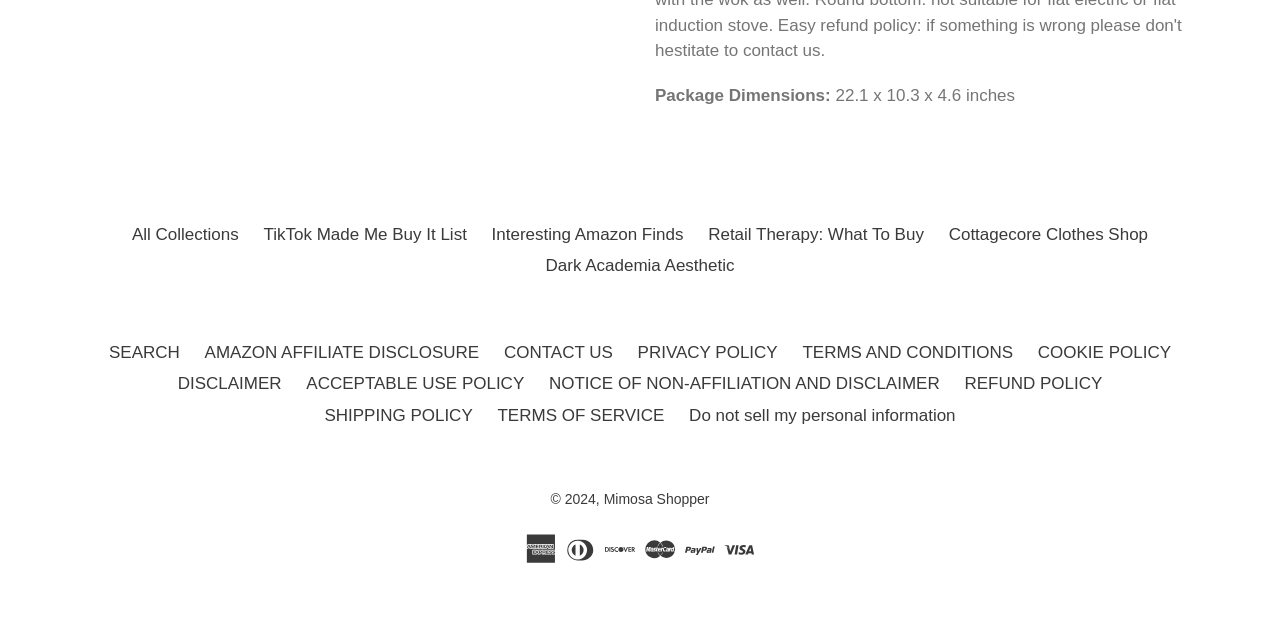What is the name of the shop?
Please answer using one word or phrase, based on the screenshot.

Mimosa Shopper